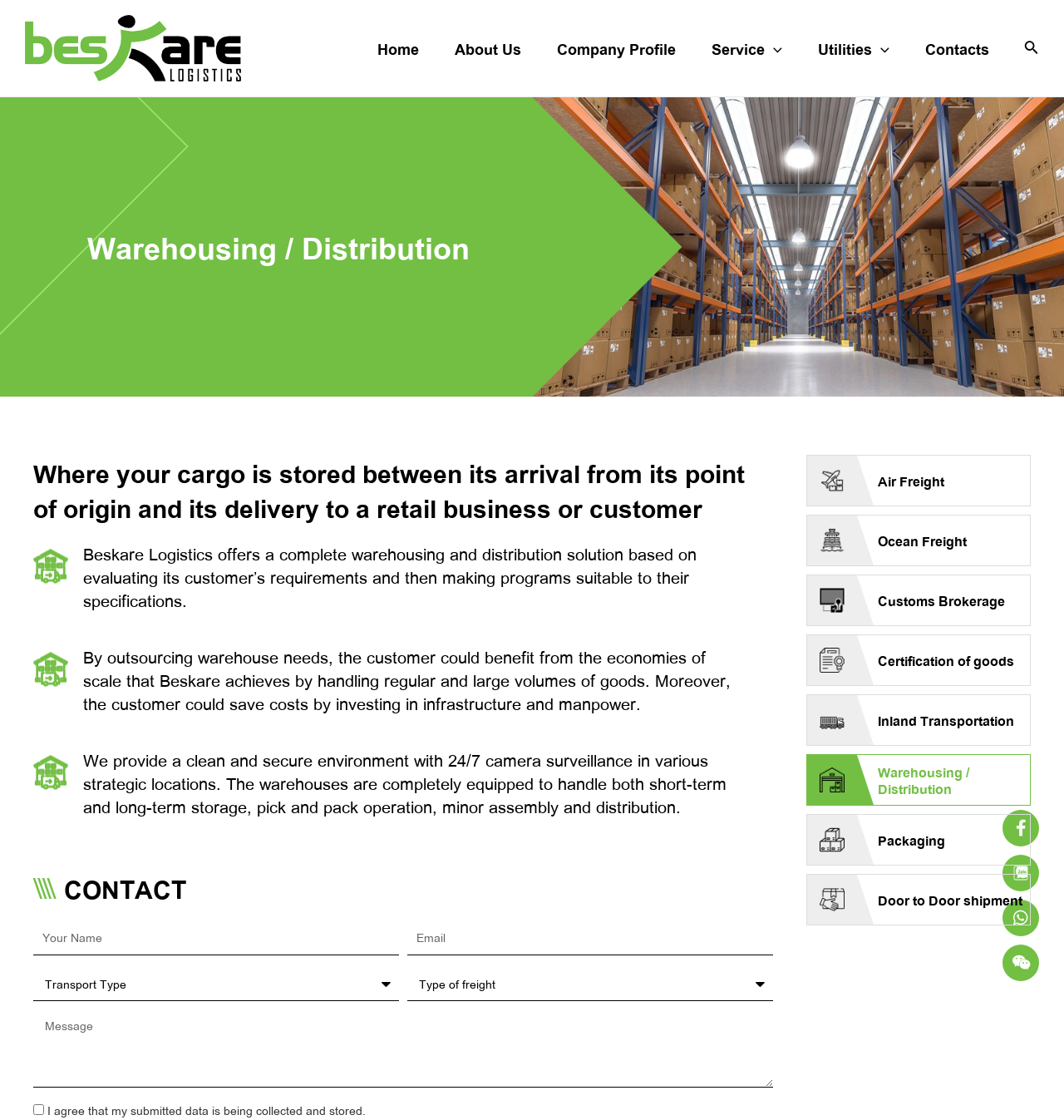Please determine the bounding box coordinates of the clickable area required to carry out the following instruction: "Click on the Home link". The coordinates must be four float numbers between 0 and 1, represented as [left, top, right, bottom].

[0.338, 0.0, 0.41, 0.086]